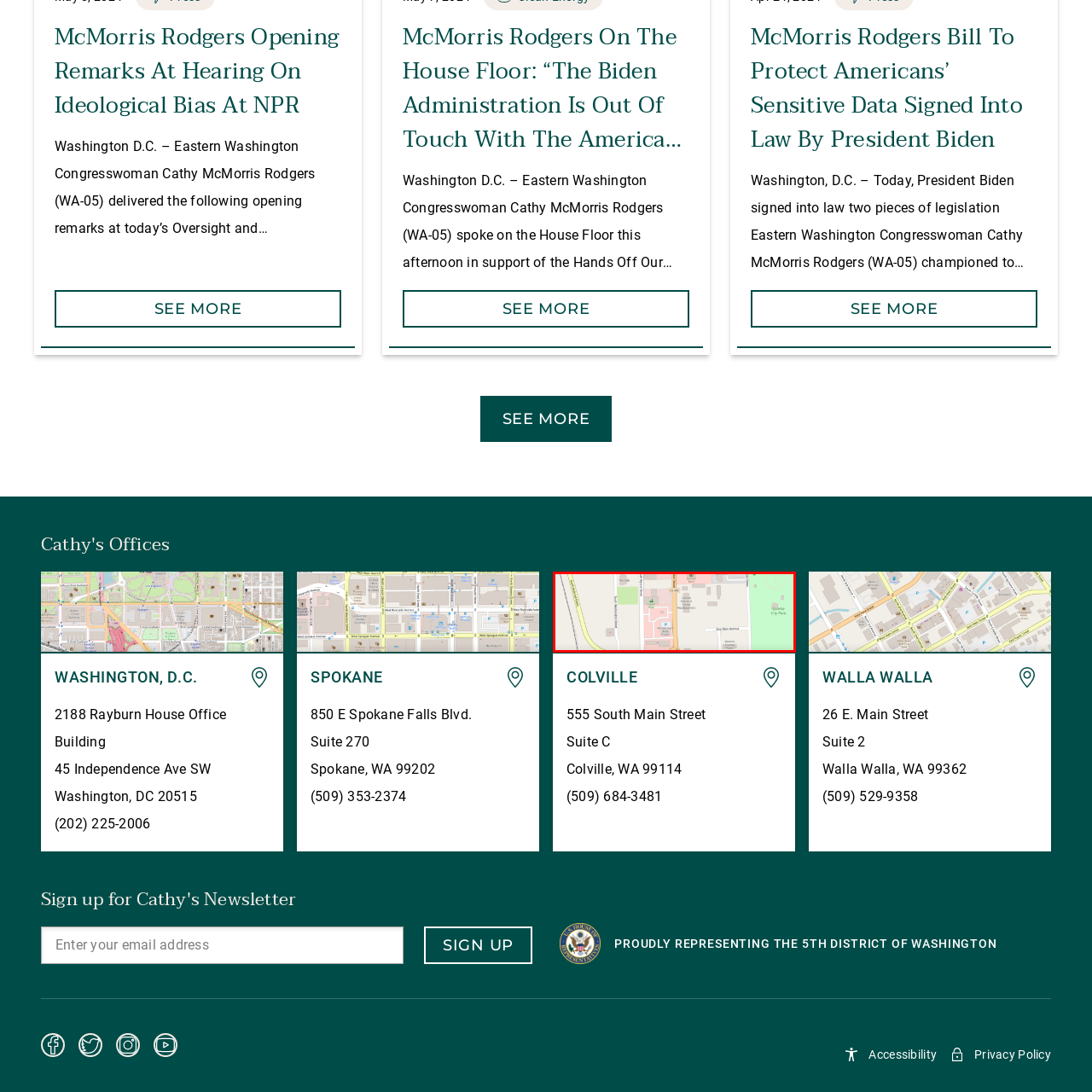Inspect the image bordered in red and answer the following question in detail, drawing on the visual content observed in the image:
What is the purpose of the map?

The caption states that the map serves as a valuable resource for anyone looking to navigate Colville or locate specific places within the city, indicating that the primary purpose of the map is to assist with navigation and location-finding.